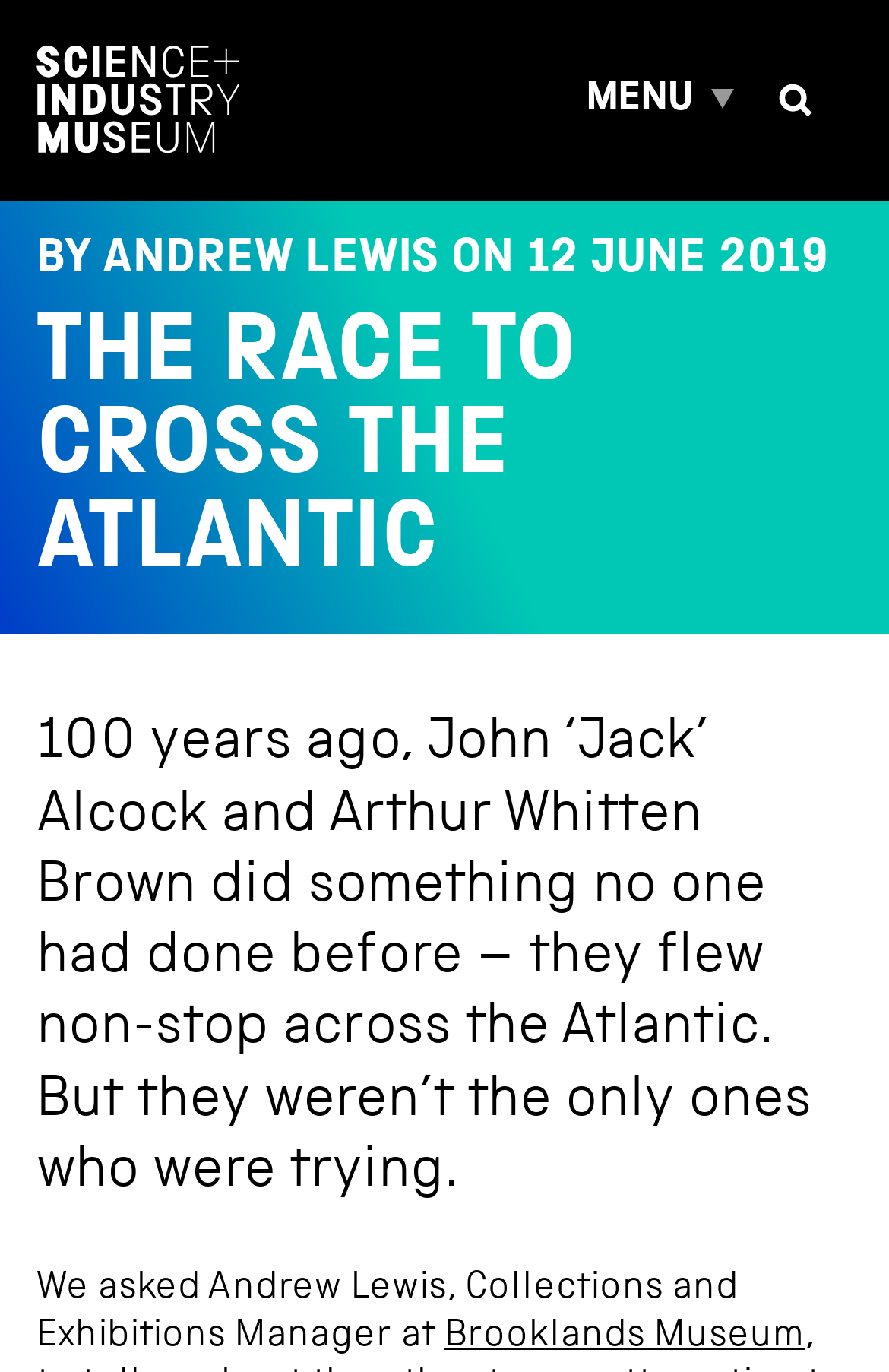What is the topic of the article?
Utilize the image to construct a detailed and well-explained answer.

I inferred the topic by reading the heading 'THE RACE TO CROSS THE ATLANTIC' and the subsequent text, which talks about John 'Jack' Alcock and Arthur Whitten Brown's achievement of flying non-stop across the Atlantic.